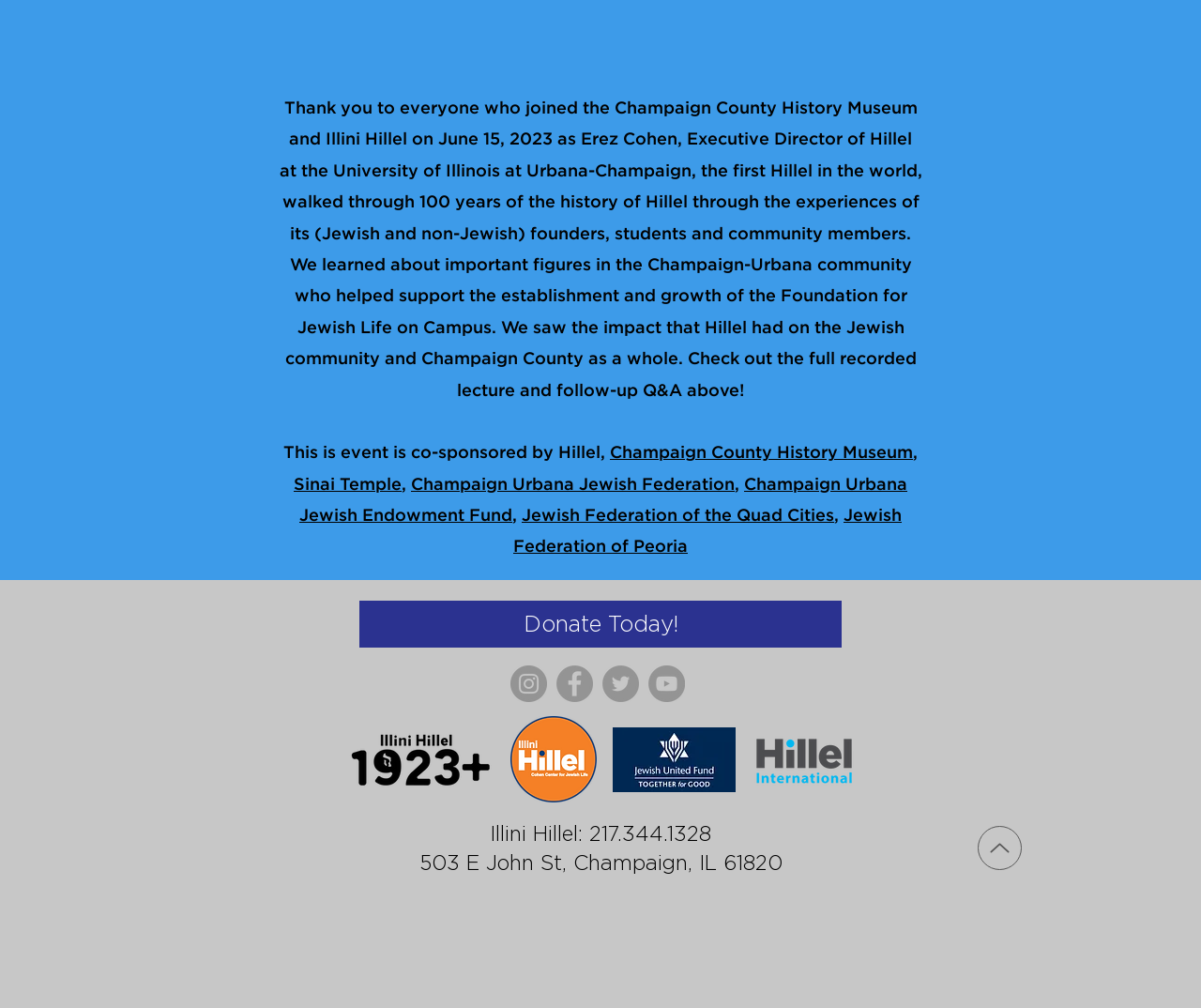Identify the bounding box for the element characterized by the following description: "Champaign Urbana Jewish Federation".

[0.342, 0.474, 0.612, 0.489]